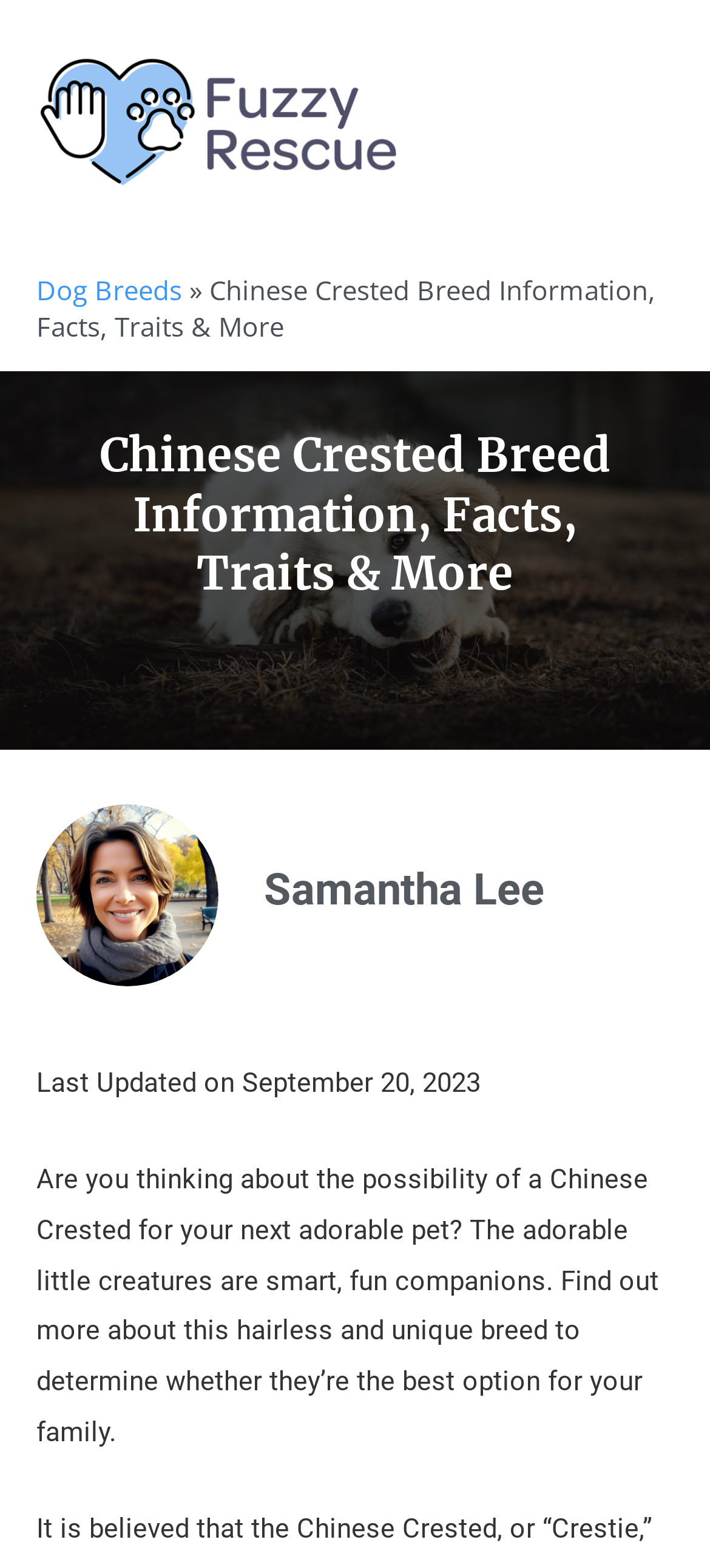Identify the bounding box coordinates for the UI element described by the following text: "Dog Breeds". Provide the coordinates as four float numbers between 0 and 1, in the format [left, top, right, bottom].

[0.051, 0.173, 0.256, 0.196]